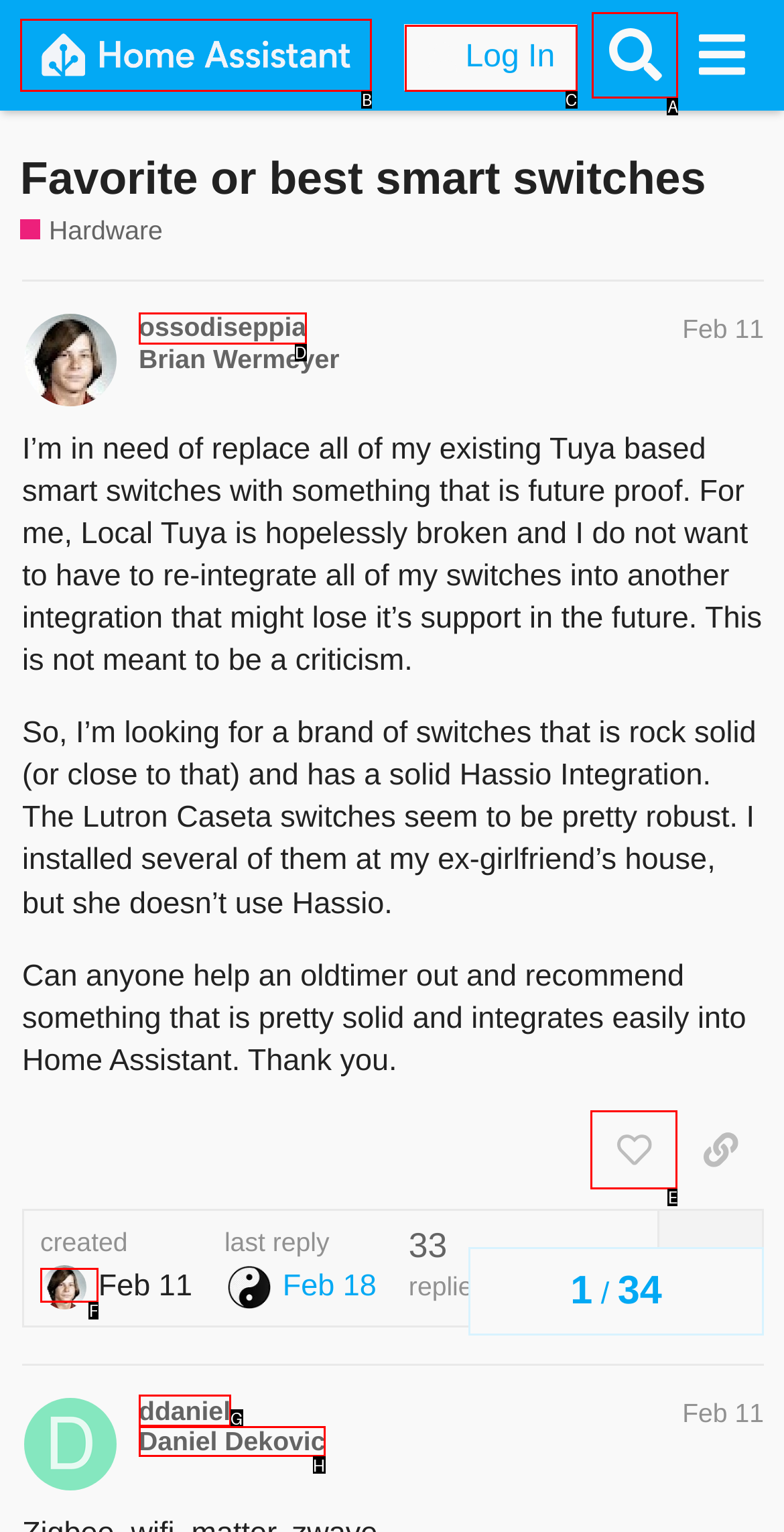Indicate the HTML element to be clicked to accomplish this task: Like the first post Respond using the letter of the correct option.

E